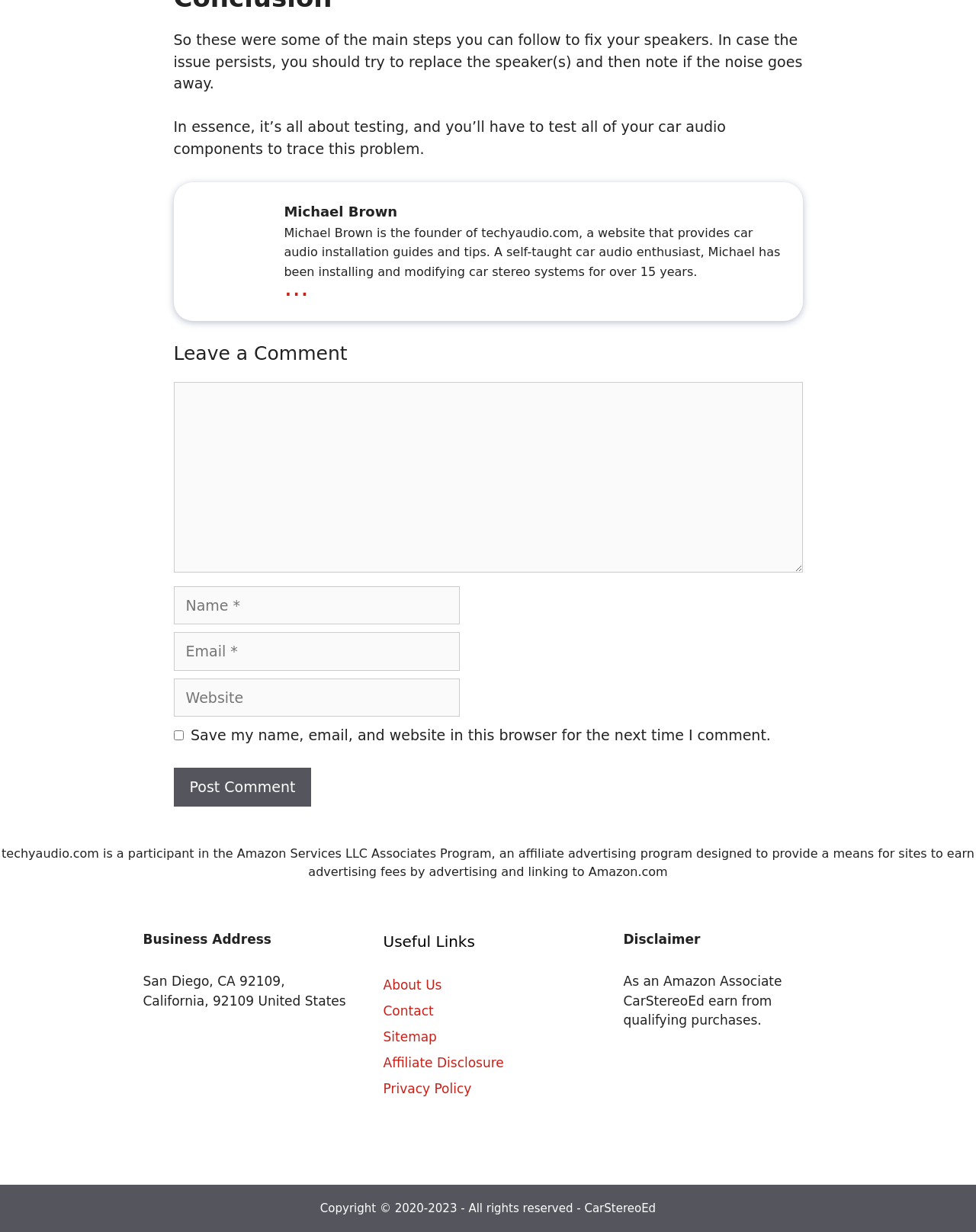What is the purpose of the website techyaudio.com?
Using the image, answer in one word or phrase.

Car audio installation guides and tips